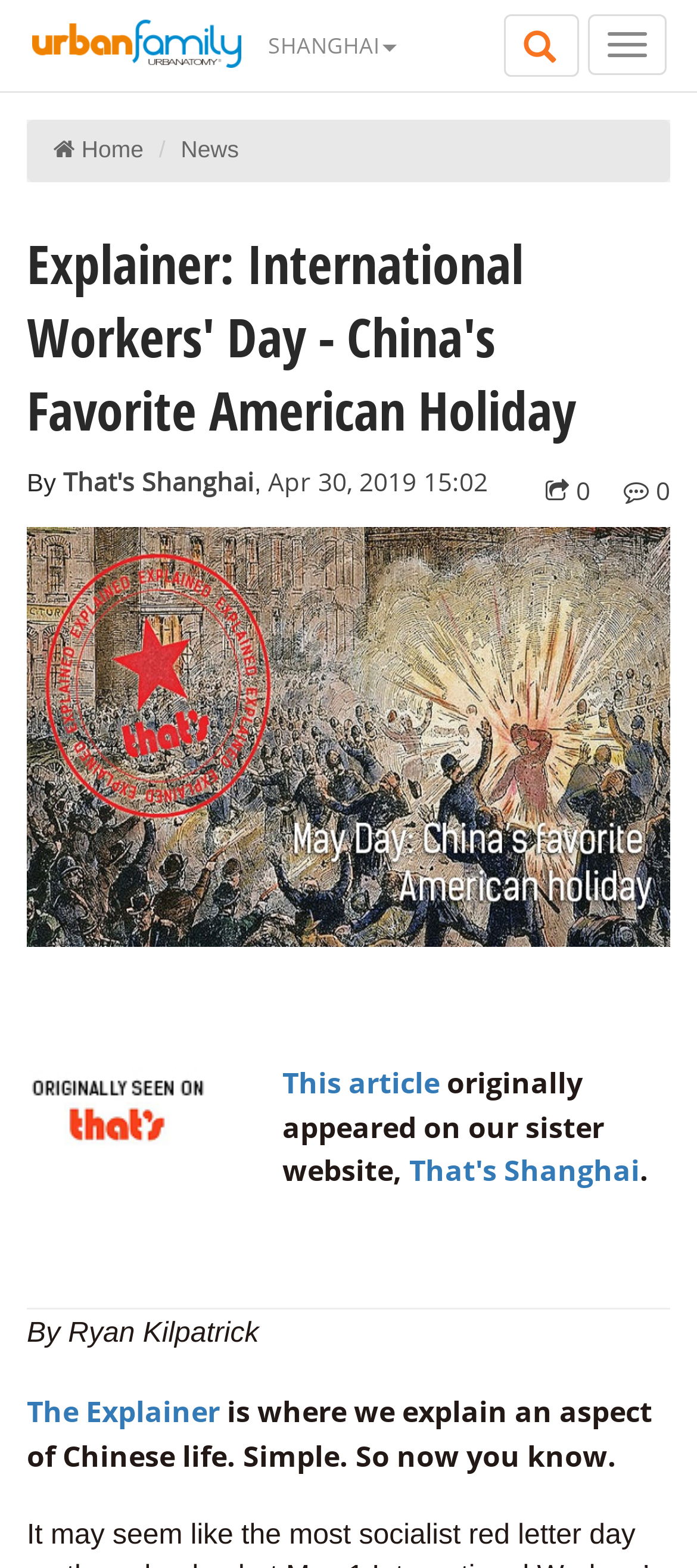Determine the bounding box coordinates for the region that must be clicked to execute the following instruction: "Toggle navigation".

[0.844, 0.009, 0.956, 0.048]